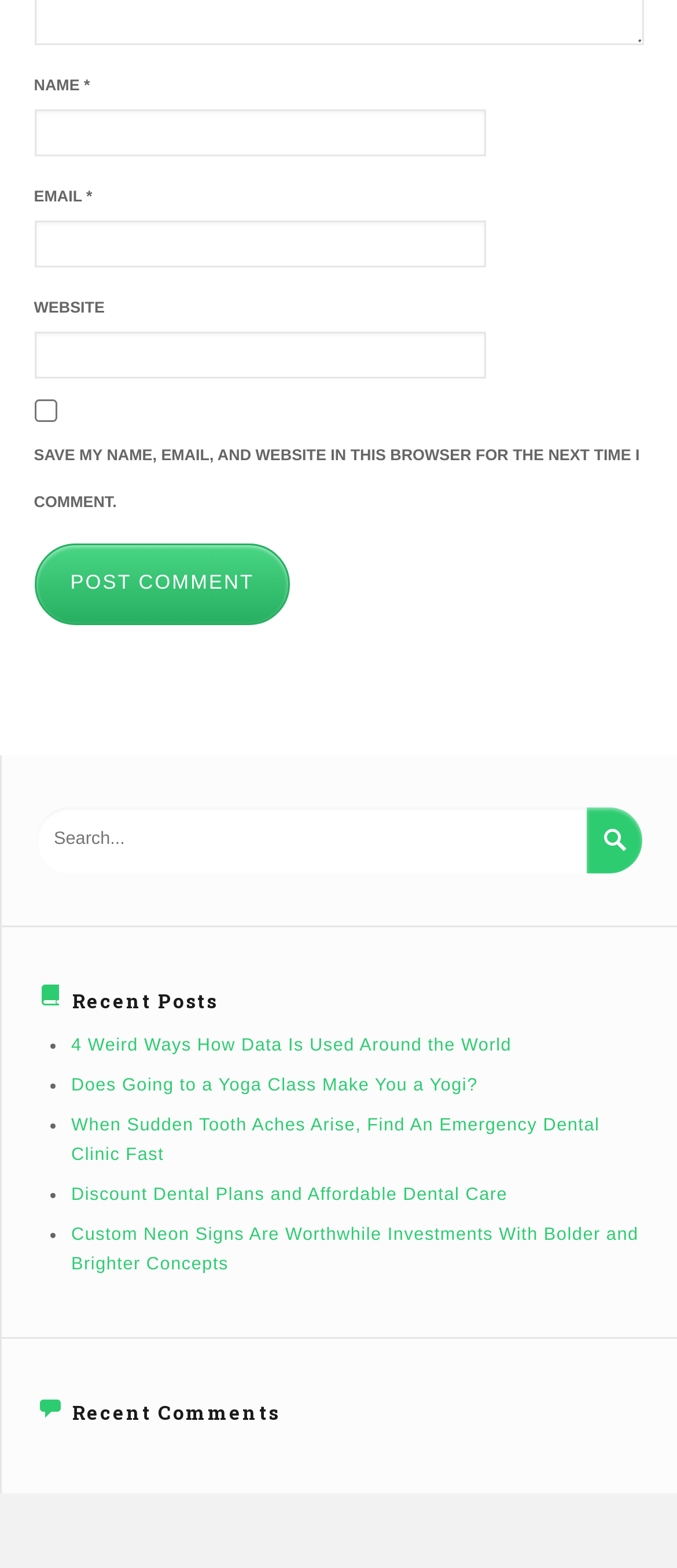Specify the bounding box coordinates (top-left x, top-left y, bottom-right x, bottom-right y) of the UI element in the screenshot that matches this description: parent_node: NAME * name="author"

[0.05, 0.07, 0.717, 0.1]